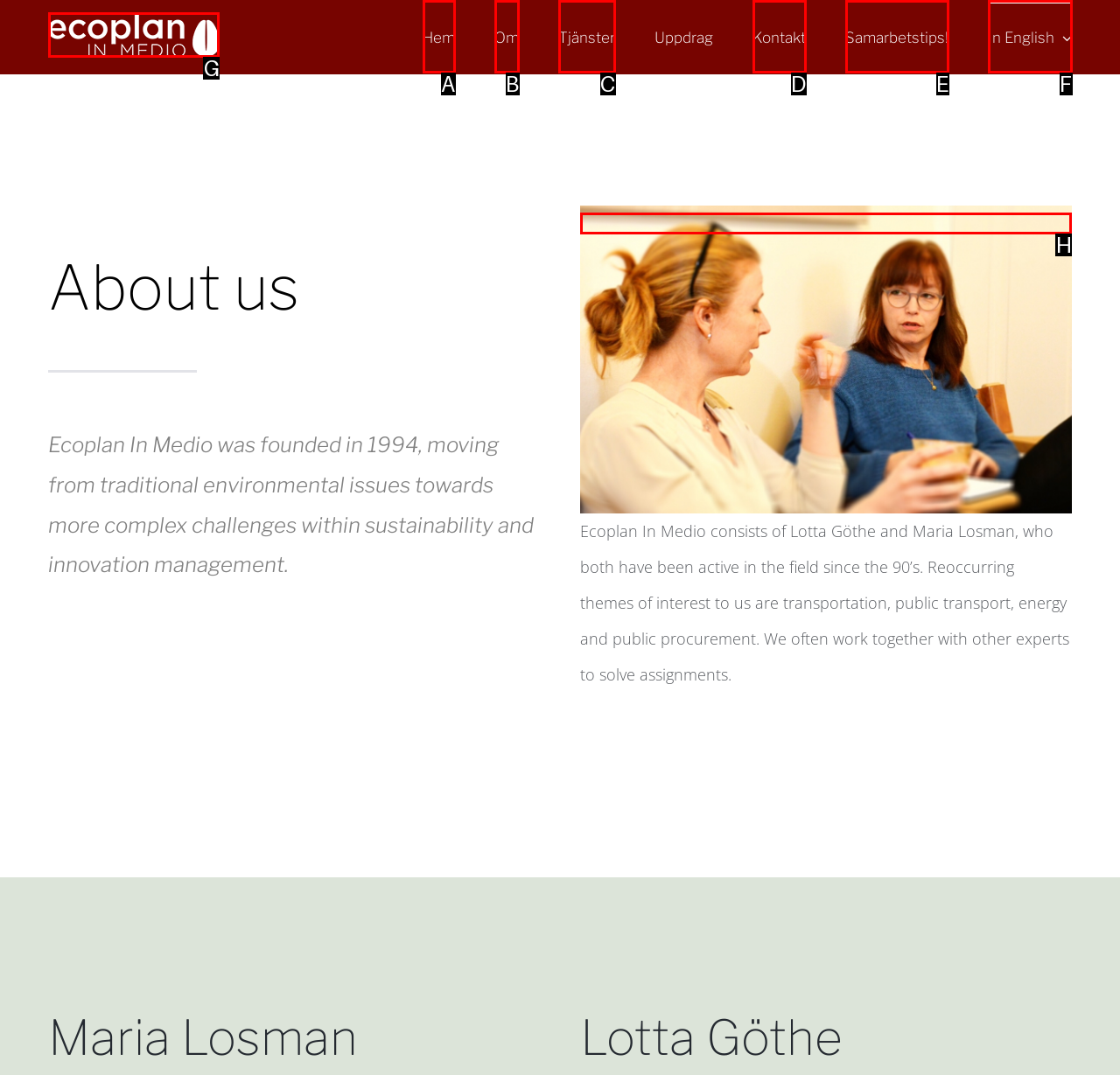Select the letter of the UI element you need to click on to fulfill this task: Click the Ecoplan In Medio logo. Write down the letter only.

G